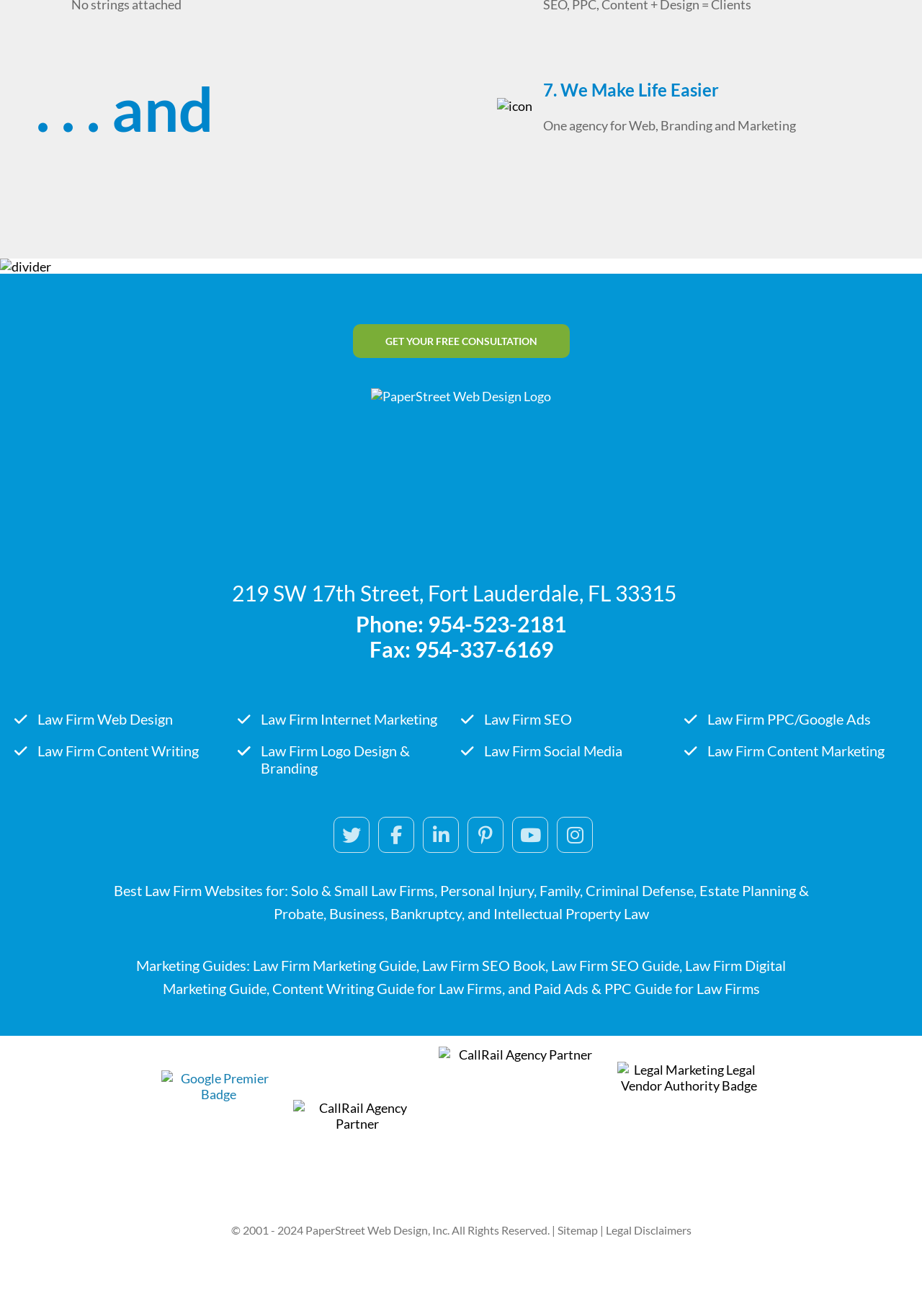Give the bounding box coordinates for the element described as: "Sitemap".

[0.61, 0.986, 0.656, 0.995]